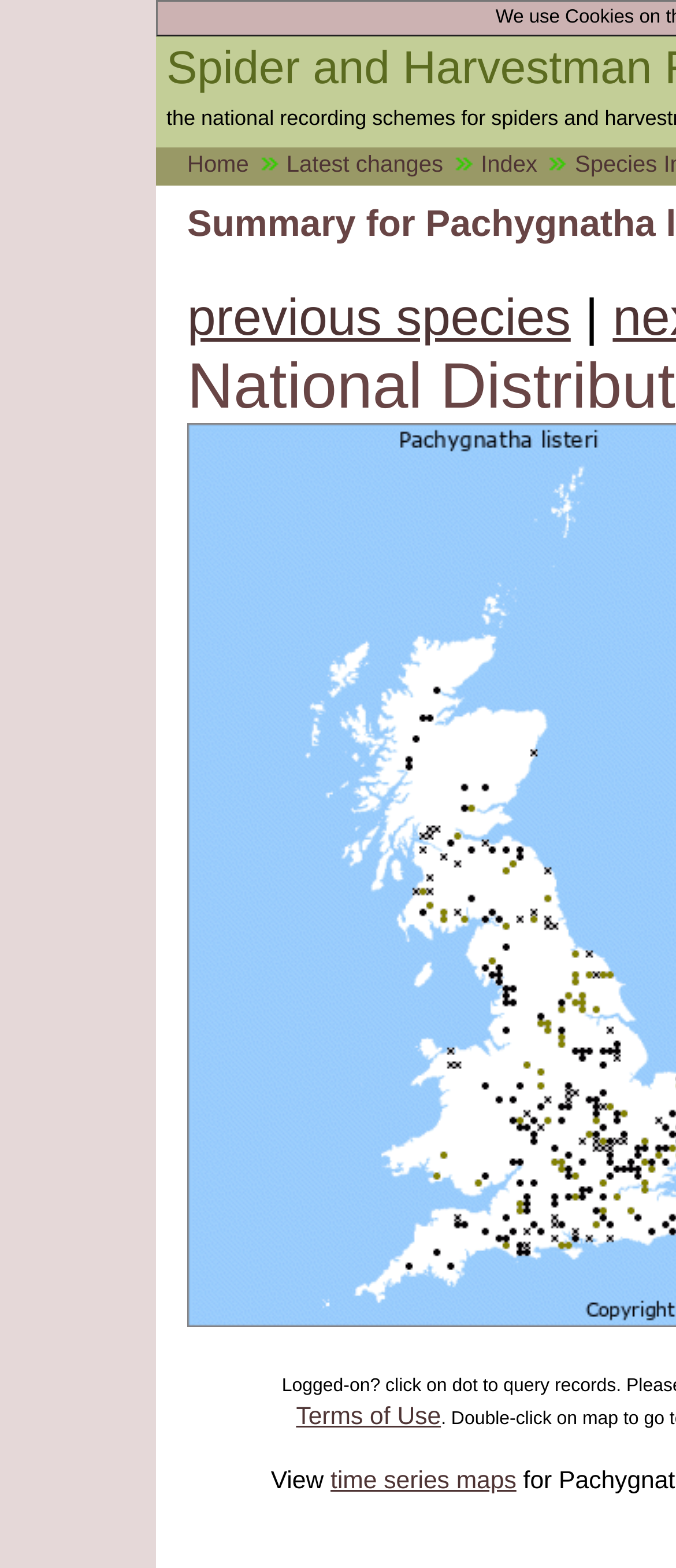Bounding box coordinates are given in the format (top-left x, top-left y, bottom-right x, bottom-right y). All values should be floating point numbers between 0 and 1. Provide the bounding box coordinate for the UI element described as: time series maps

[0.489, 0.936, 0.764, 0.954]